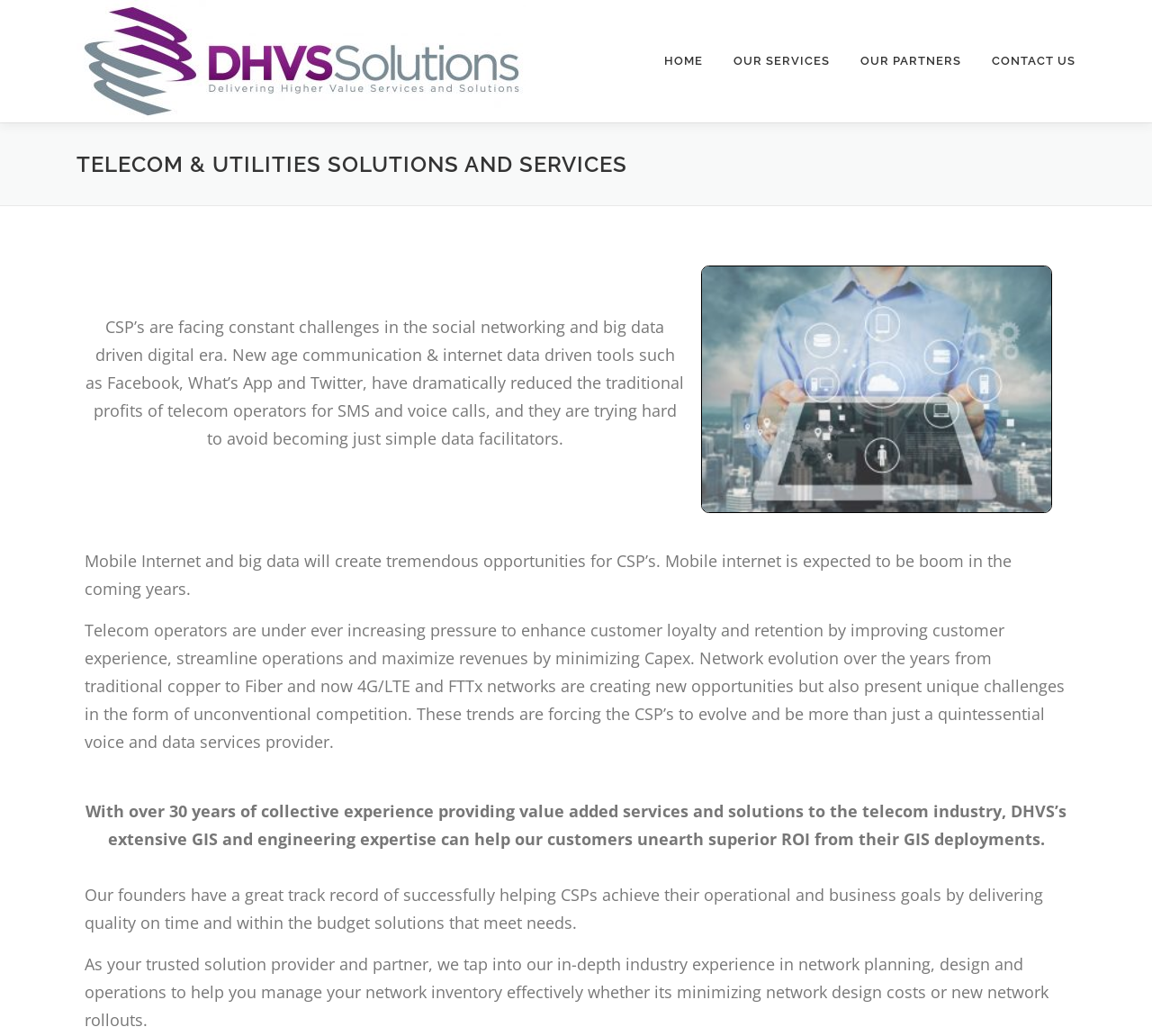Look at the image and answer the question in detail:
How many links are in the top navigation bar?

The top navigation bar contains four links: 'HOME', 'OUR SERVICES', 'OUR PARTNERS', and 'CONTACT US', which are located horizontally next to each other.